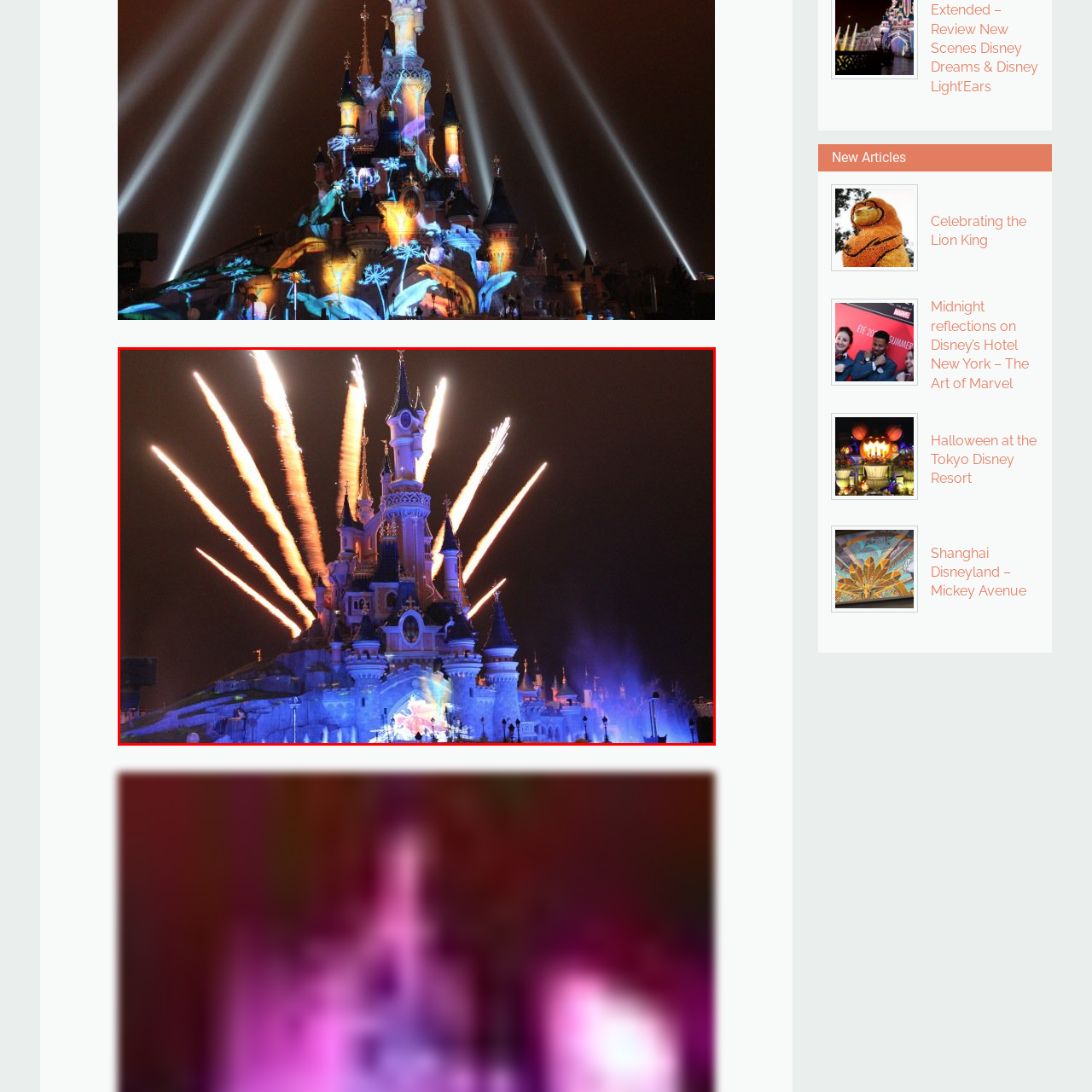Provide an extensive and detailed caption for the image section enclosed by the red boundary.

In a spectacular nighttime display, the enchanting castle at a Disney theme park stands majestically as fireworks burst into vibrant streaks of light against the dark sky. The intricate architecture of the castle, complete with its whimsical spires and illuminated details, creates a fairytale backdrop for the dazzling show. The scene radiates a magical atmosphere, enhanced by colorful lights reflecting off the castle's façade, while the warm glow of the fireworks adds excitement and celebration to the moment. This image captures the essence of joy and wonder that Disney parks evoke, inviting guests of all ages to experience the enchantment of their favorite stories come to life.